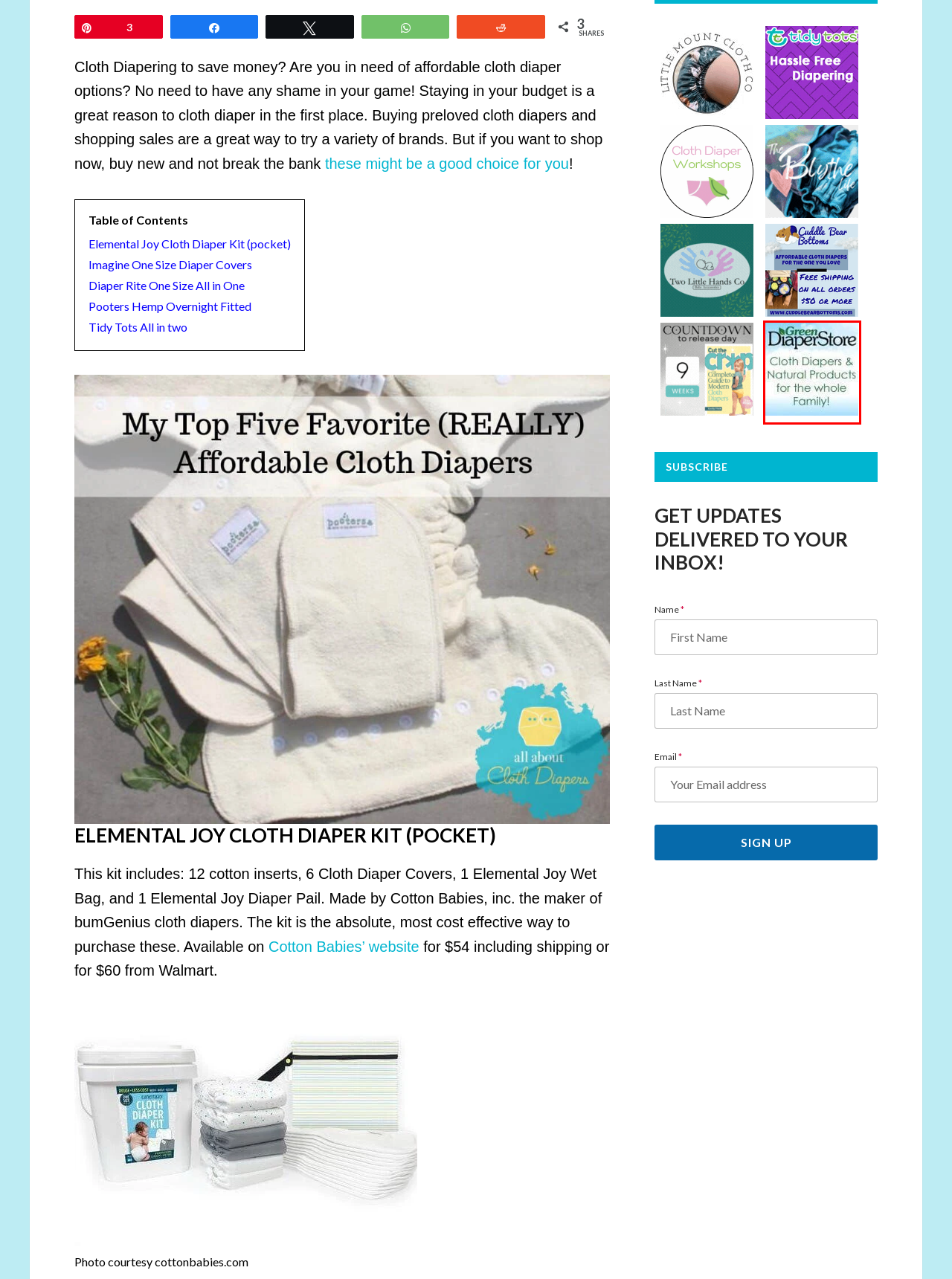Take a look at the provided webpage screenshot featuring a red bounding box around an element. Select the most appropriate webpage description for the page that loads after clicking on the element inside the red bounding box. Here are the candidates:
A. Hassle Free Cloth Diapering | Tidy Tots Diapers
B. Pooters® Hemp Overnight Fitted Diaper (Original)– Pooters Diapers
C. Little Mount Cloth Co
D. Cloth Diapers, Hand-Dyed Fabrics, Fiber & More | The Blythe Life
E. Tidy Tots Diapers
F. Green Diaper Store - Your Source for Cloth Diapers and more!
G. Pooters - Because we give a crap.– Pooters Diapers
H. Privacy Policy – Akismet

F